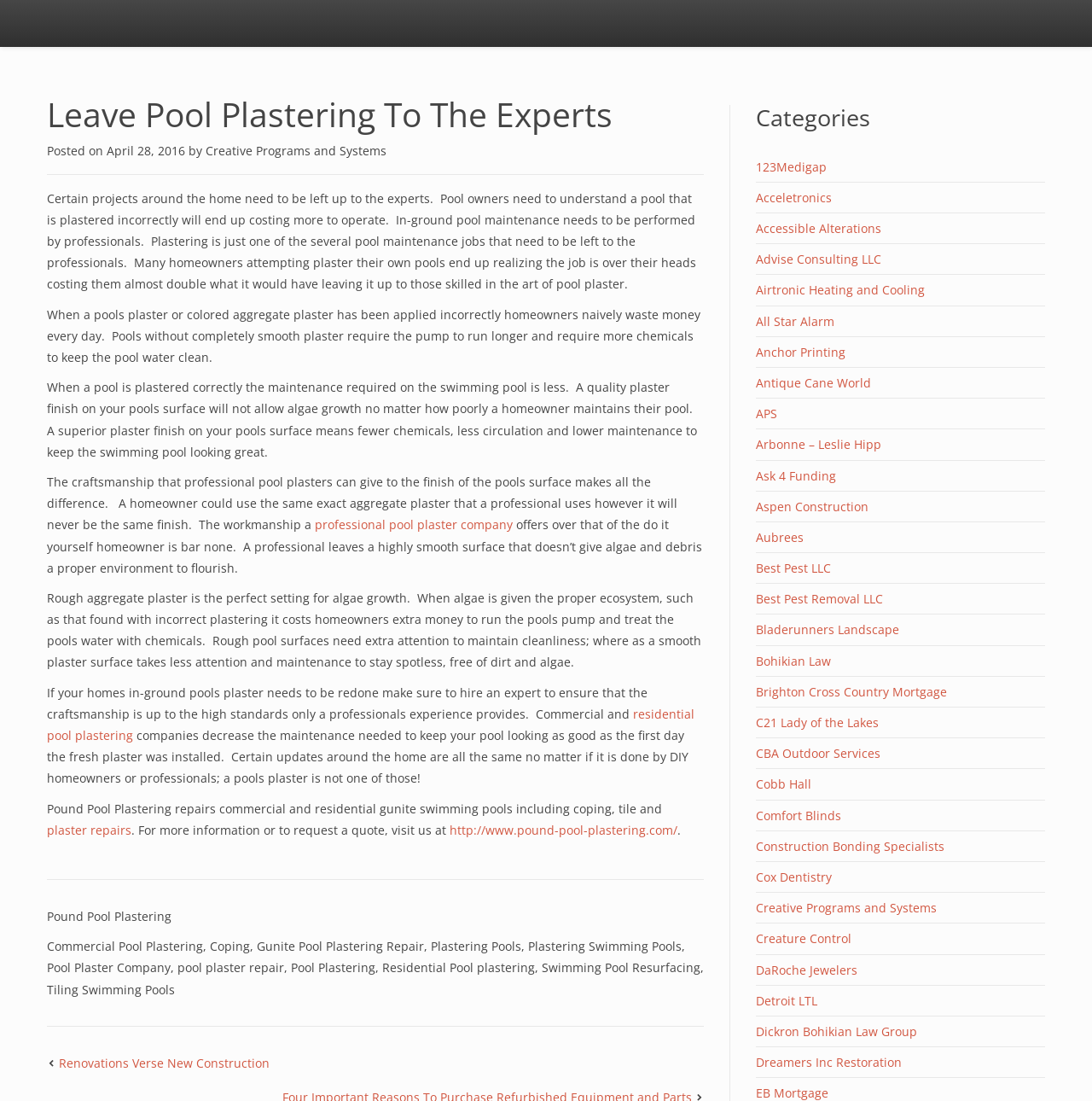Please identify the bounding box coordinates of the area that needs to be clicked to fulfill the following instruction: "Learn about 'Residential Pool plastering'."

[0.35, 0.872, 0.49, 0.886]